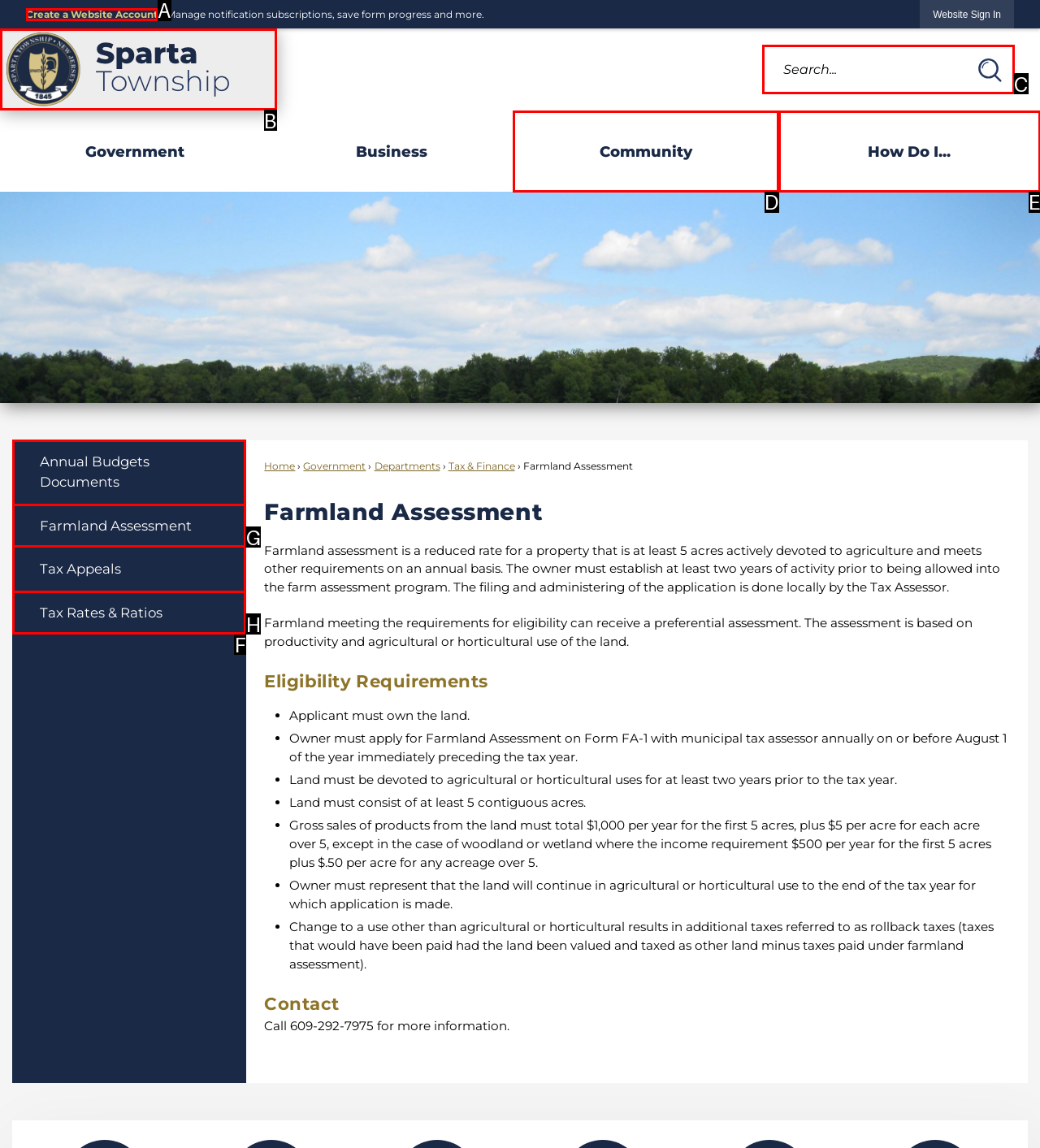Which option should I select to accomplish the task: Go to the Home Page? Respond with the corresponding letter from the given choices.

B